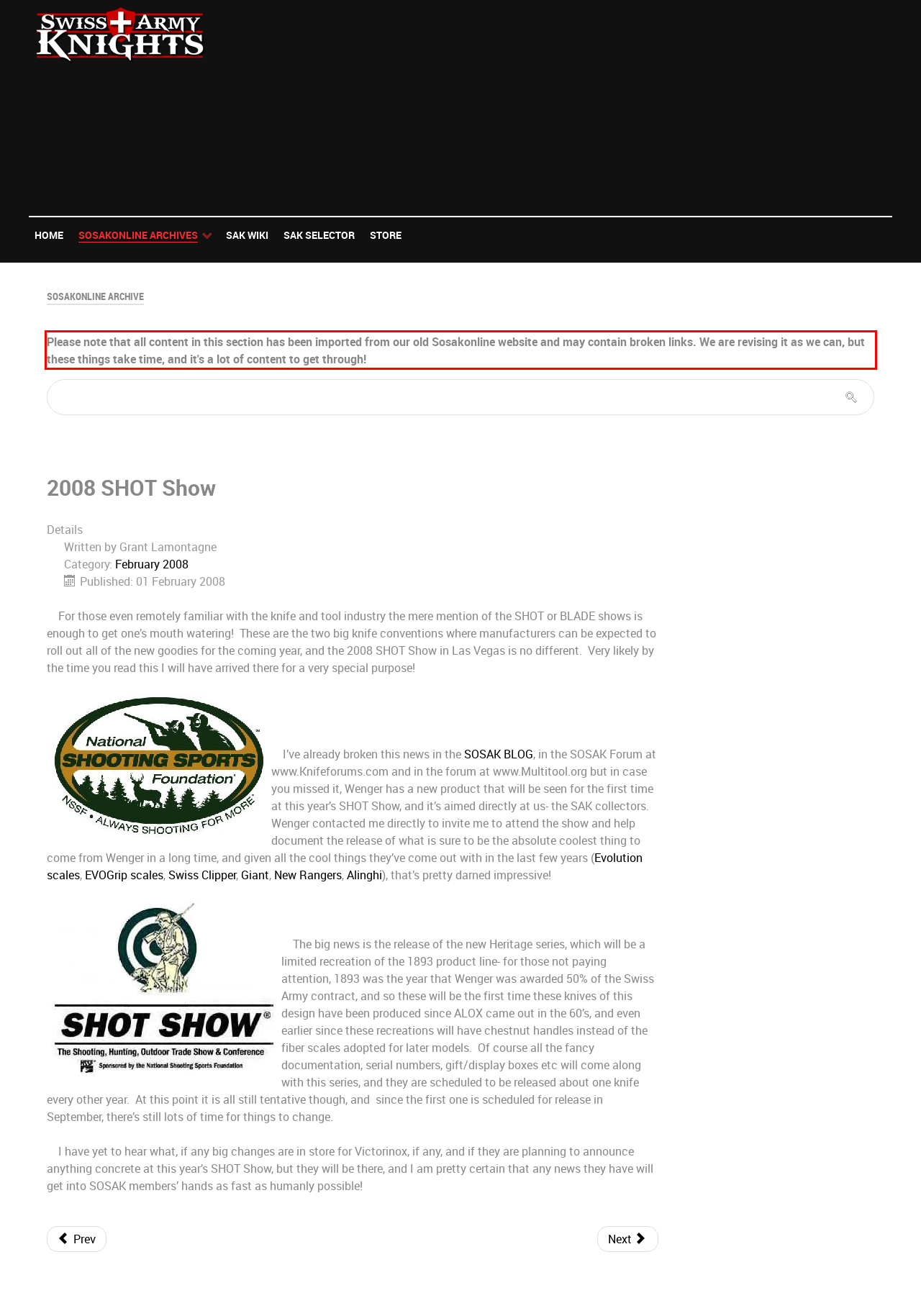You are given a screenshot of a webpage with a UI element highlighted by a red bounding box. Please perform OCR on the text content within this red bounding box.

Please note that all content in this section has been imported from our old Sosakonline website and may contain broken links. We are revising it as we can, but these things take time, and it's a lot of content to get through!